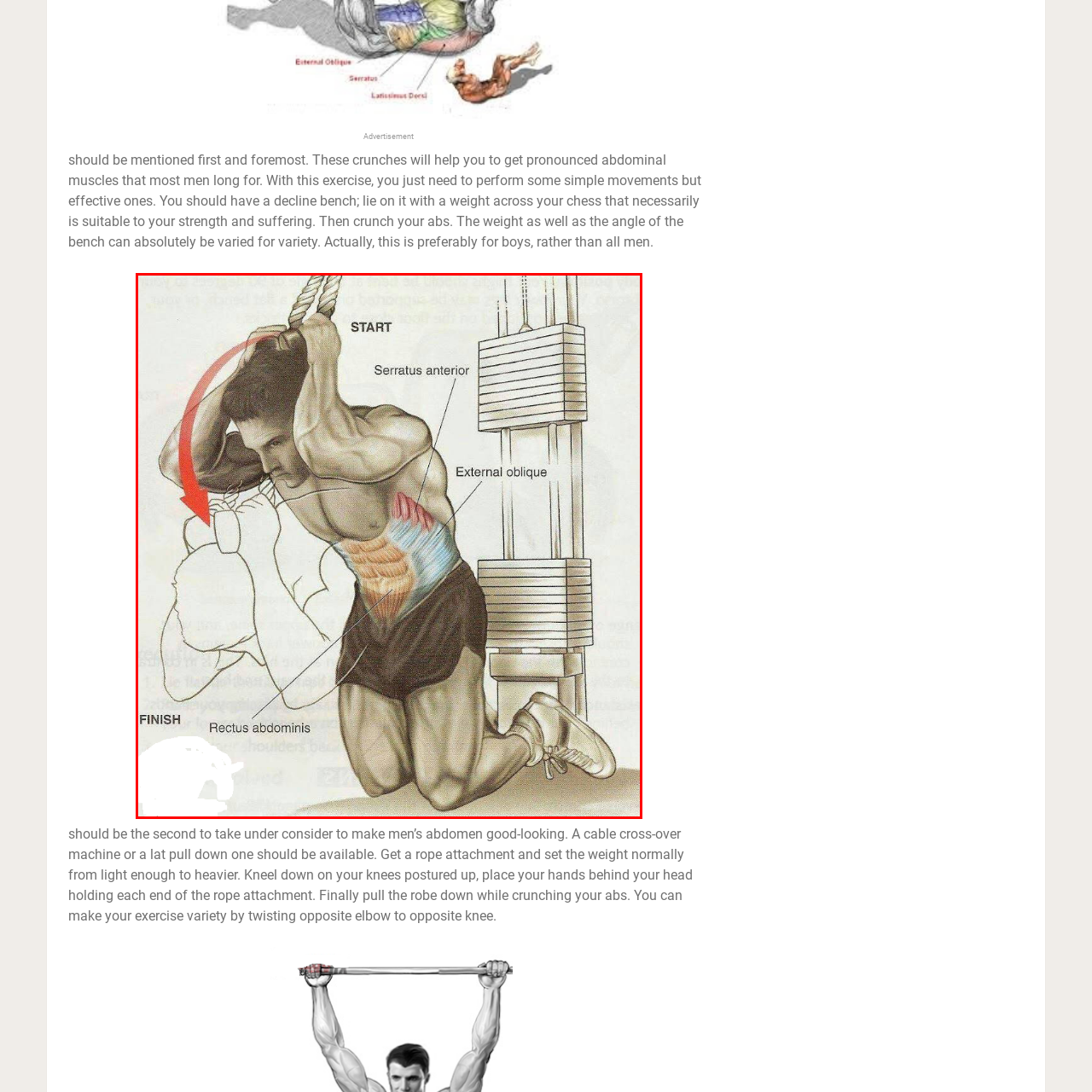What is the purpose of labeling the starting and finishing positions?
Inspect the image within the red bounding box and answer concisely using one word or a short phrase.

To emphasize correct posture and form